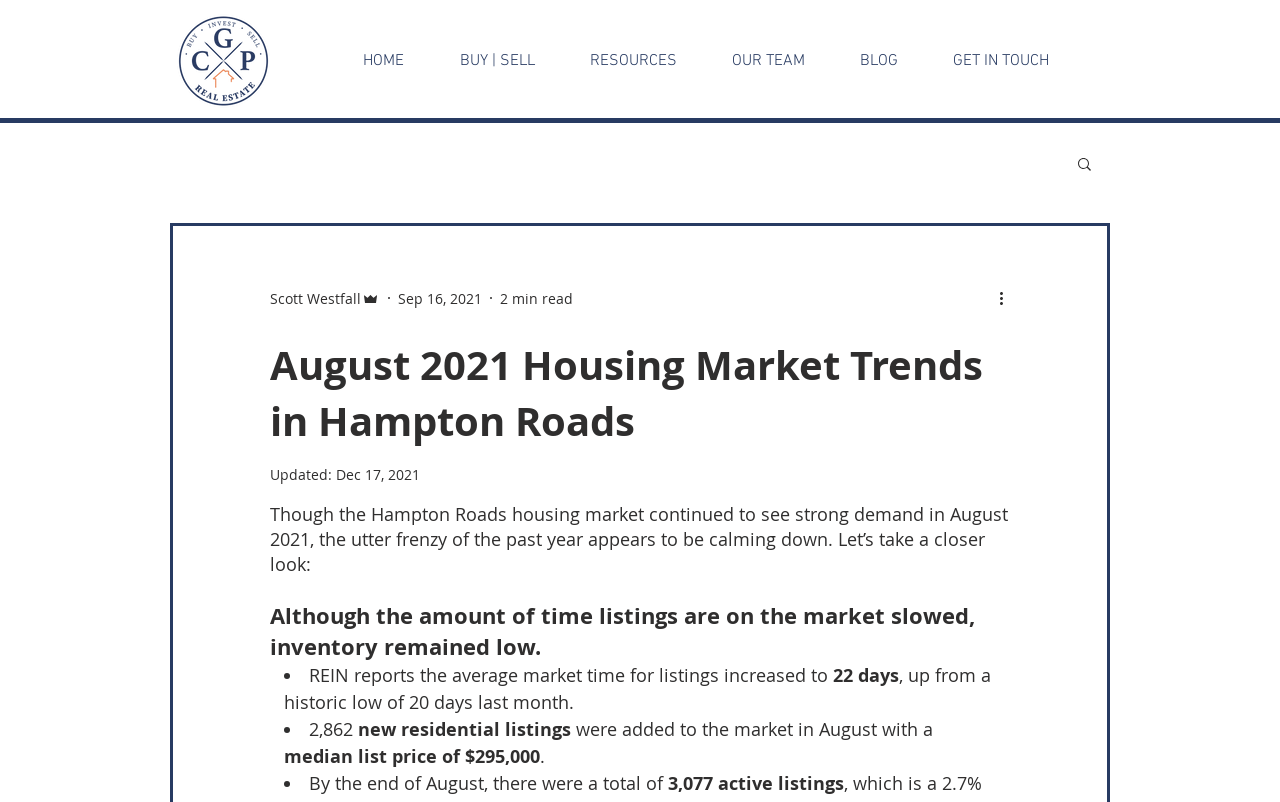Identify and provide the bounding box for the element described by: "BLOG".

[0.65, 0.057, 0.723, 0.095]